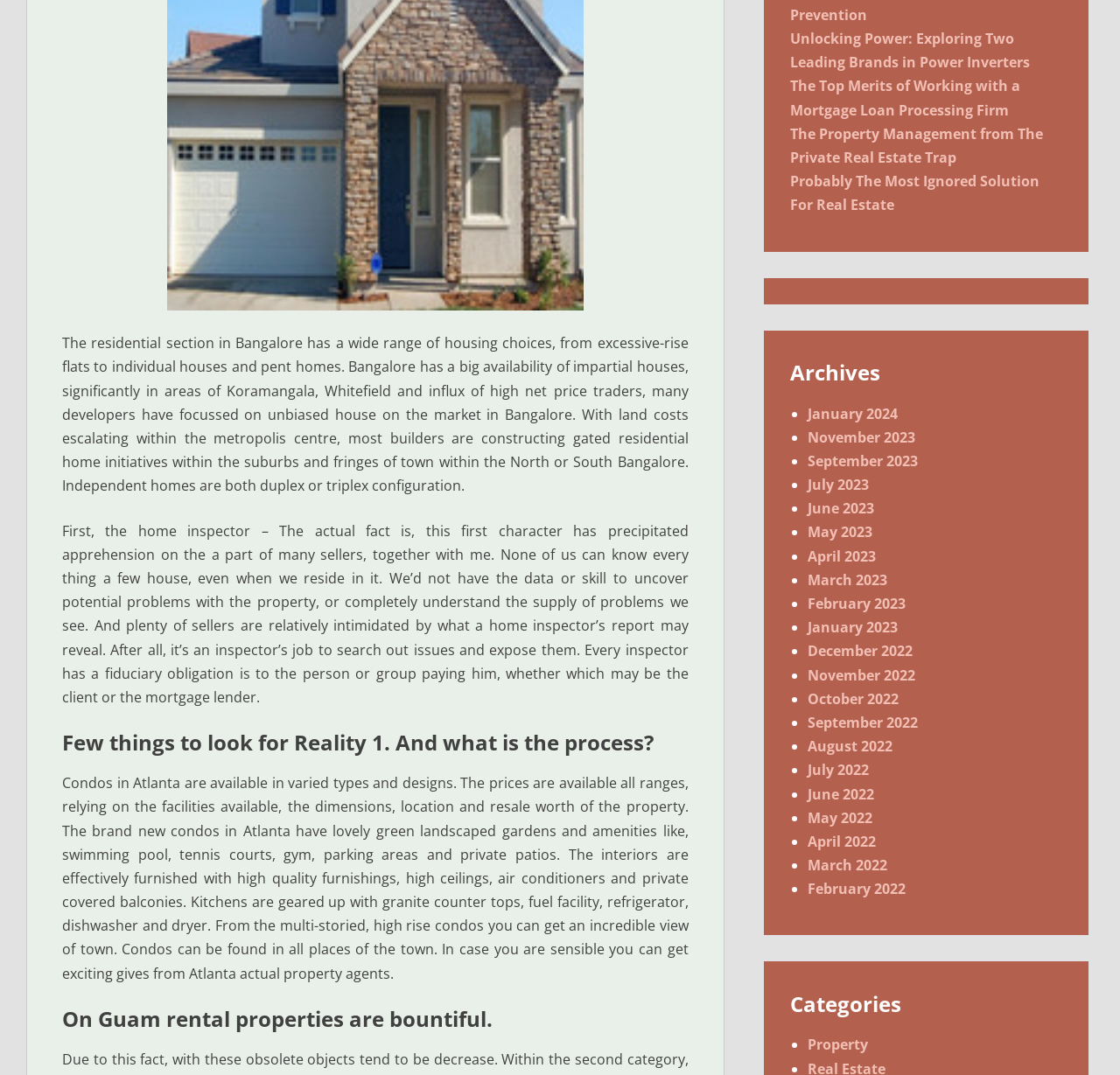Identify the bounding box coordinates for the UI element described as: "Property".

[0.721, 0.963, 0.775, 0.981]